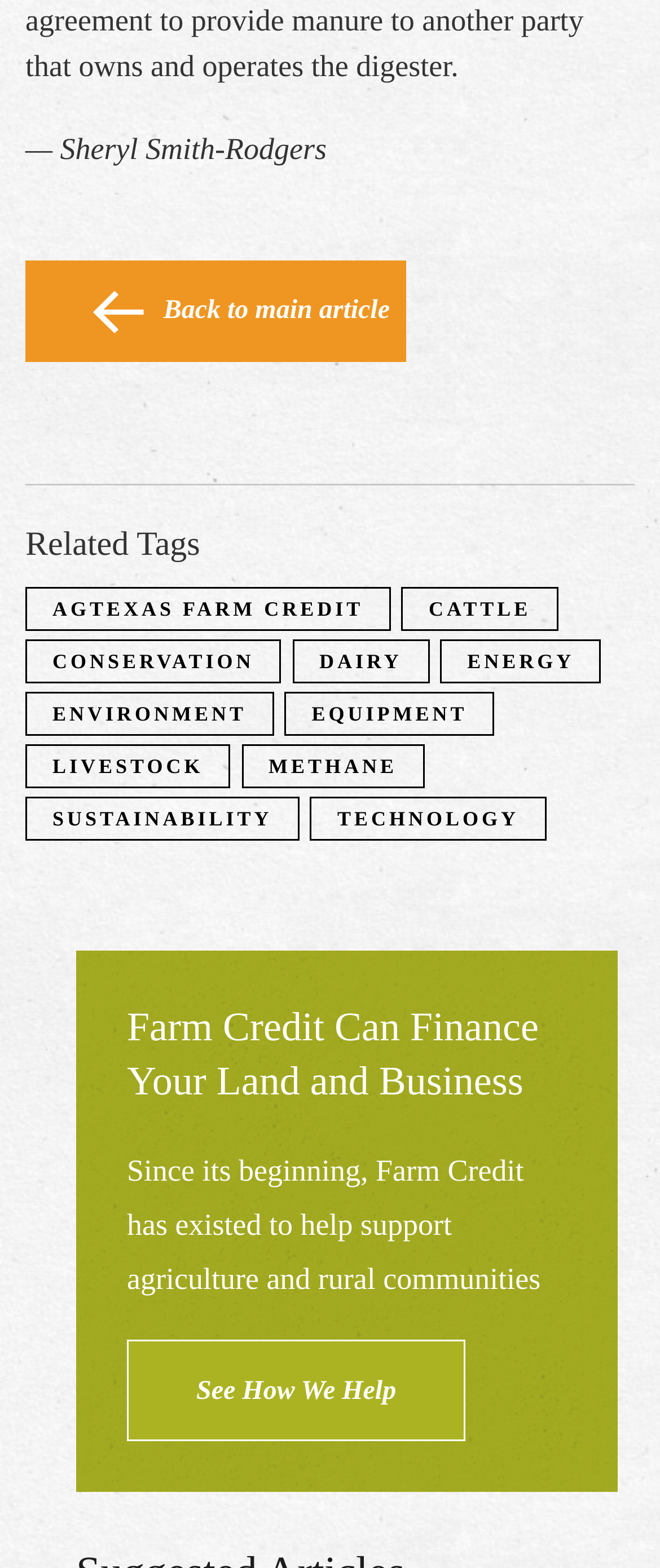Respond to the question below with a concise word or phrase:
What is the purpose of Farm Credit?

To help support agriculture and rural communities